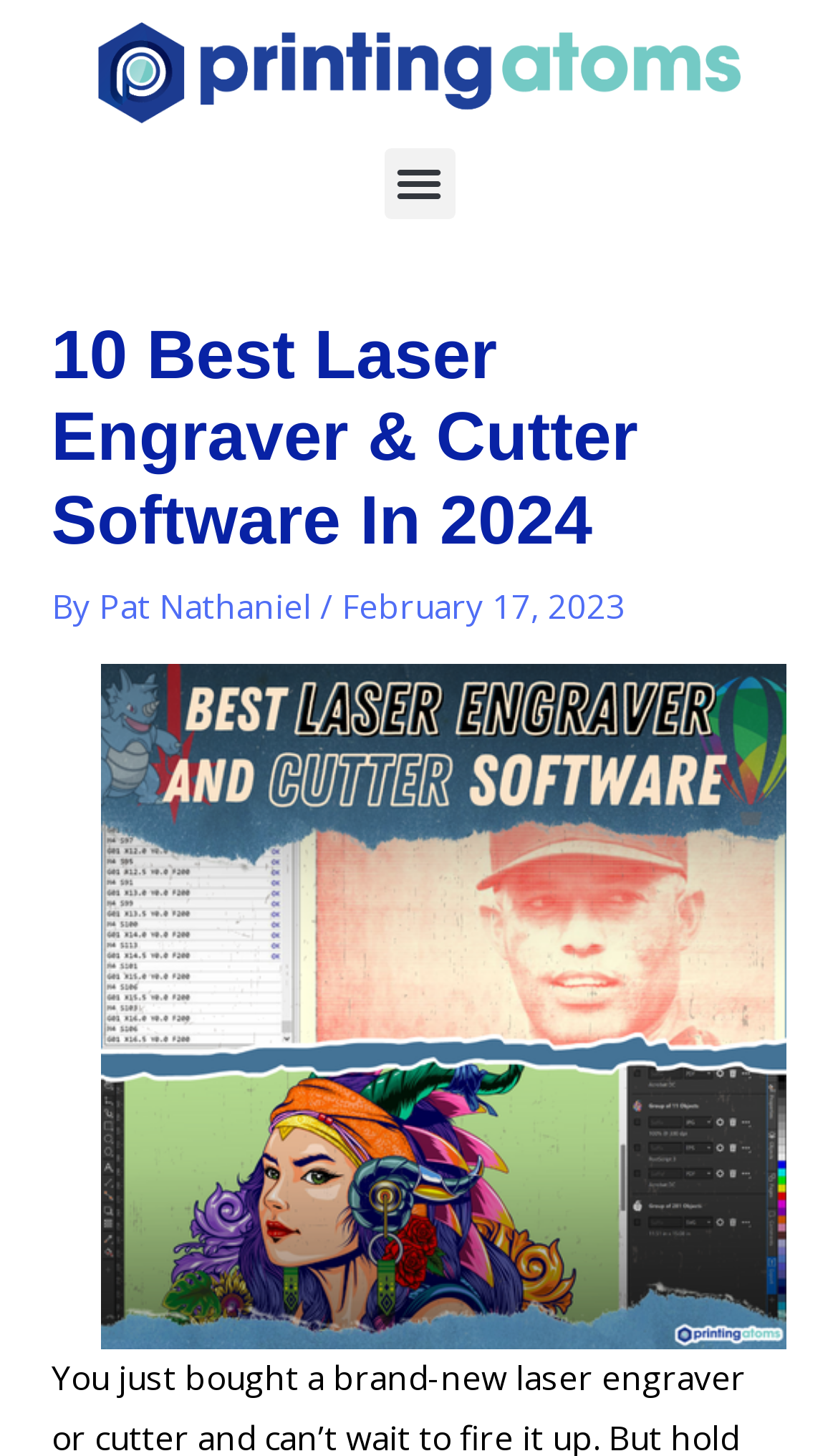What is the purpose of the button? Refer to the image and provide a one-word or short phrase answer.

Menu Toggle